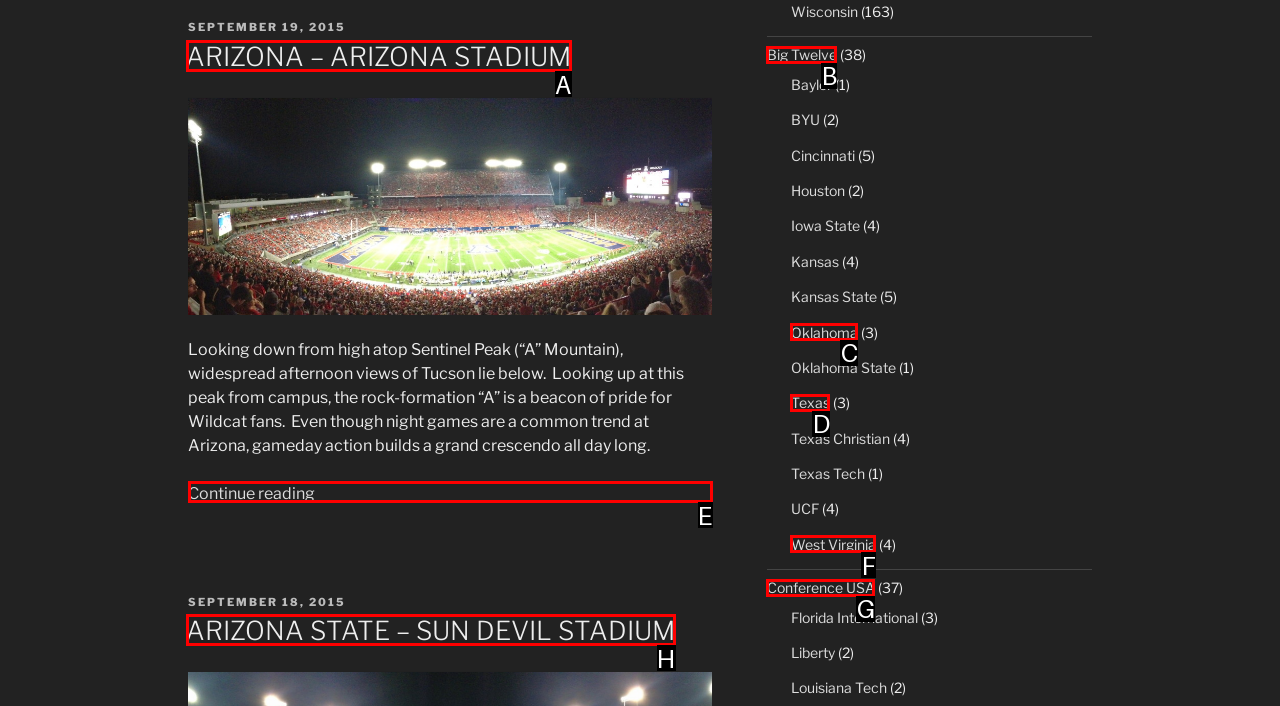Based on the description: Next >, identify the matching lettered UI element.
Answer by indicating the letter from the choices.

None